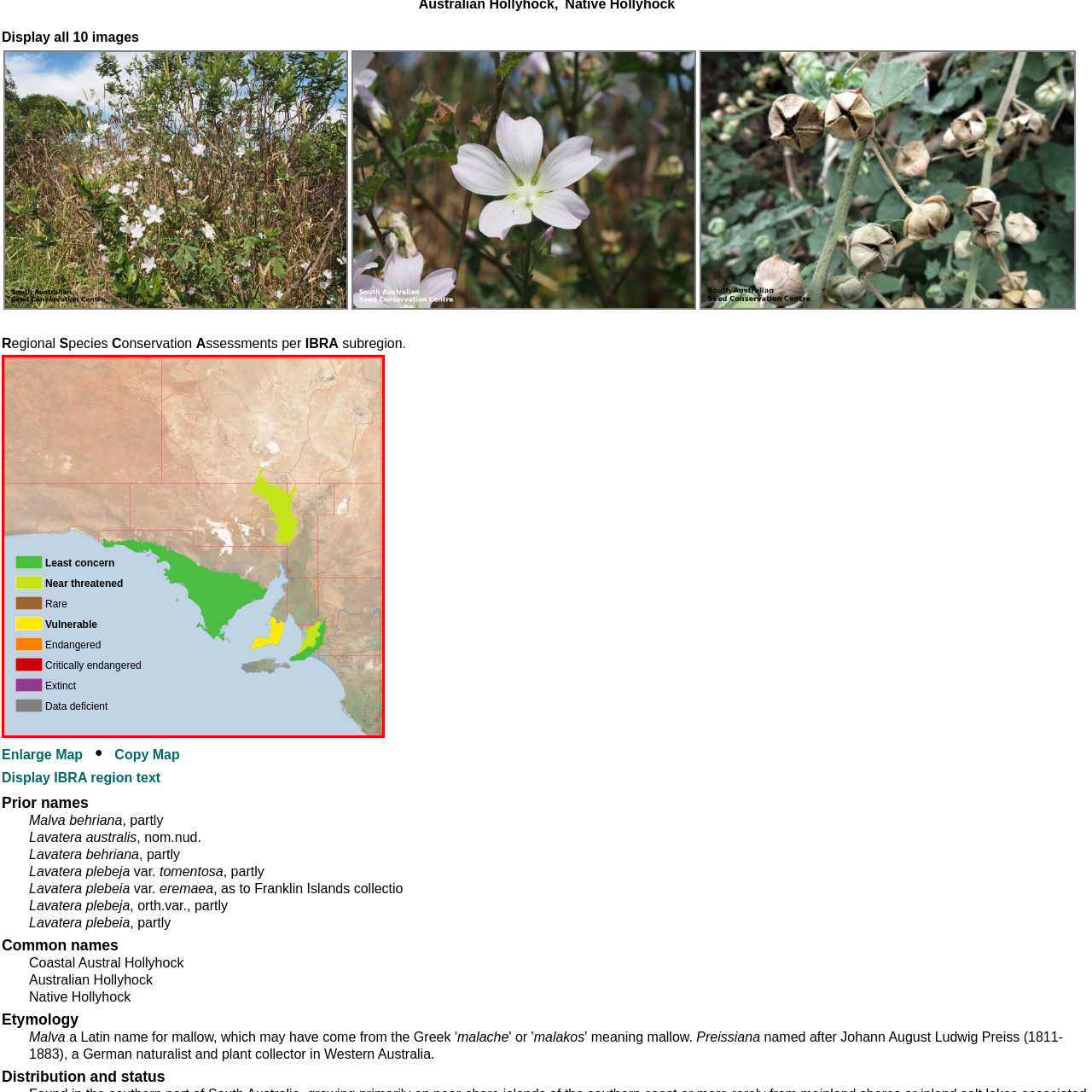What is the conservation status of areas marked in red?
Focus on the section marked by the red bounding box and elaborate on the question as thoroughly as possible.

The map uses distinct colors to categorize the conservation status of areas, and red denotes regions deemed Critically Endangered, which requires urgent conservation efforts to sustain biodiversity.